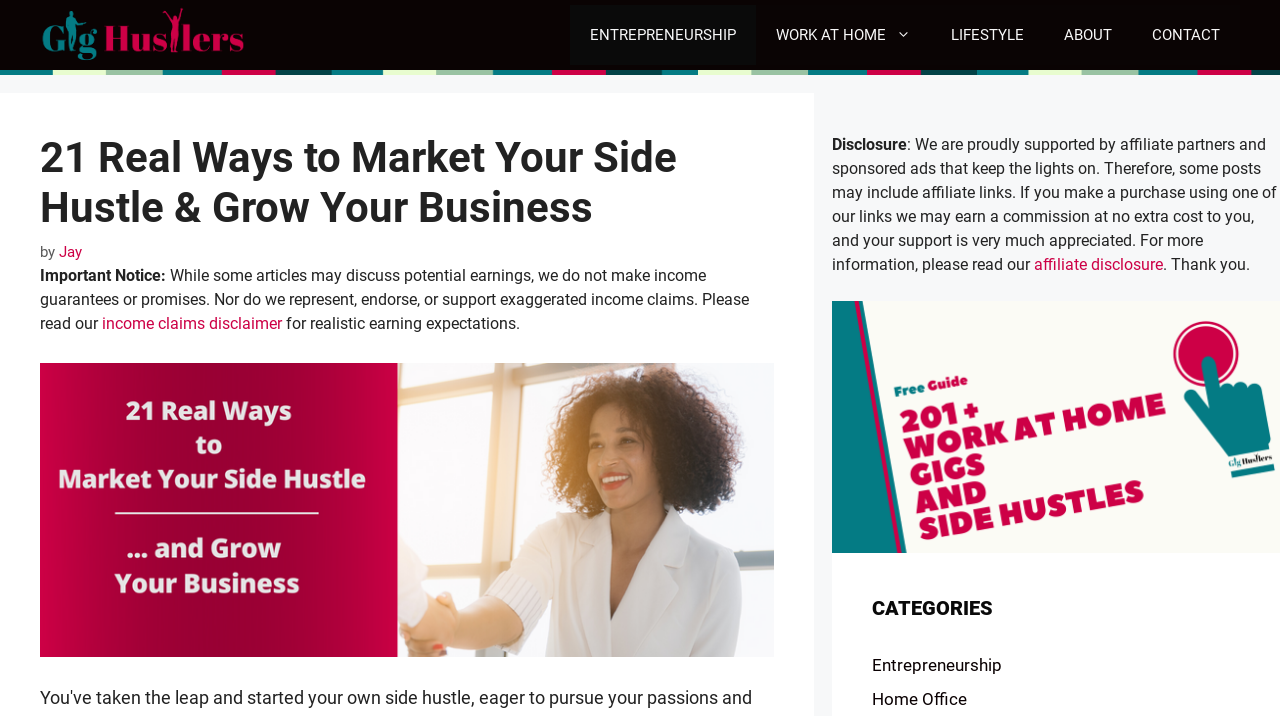Identify the bounding box for the element characterized by the following description: "income claims disclaimer".

[0.08, 0.439, 0.22, 0.466]